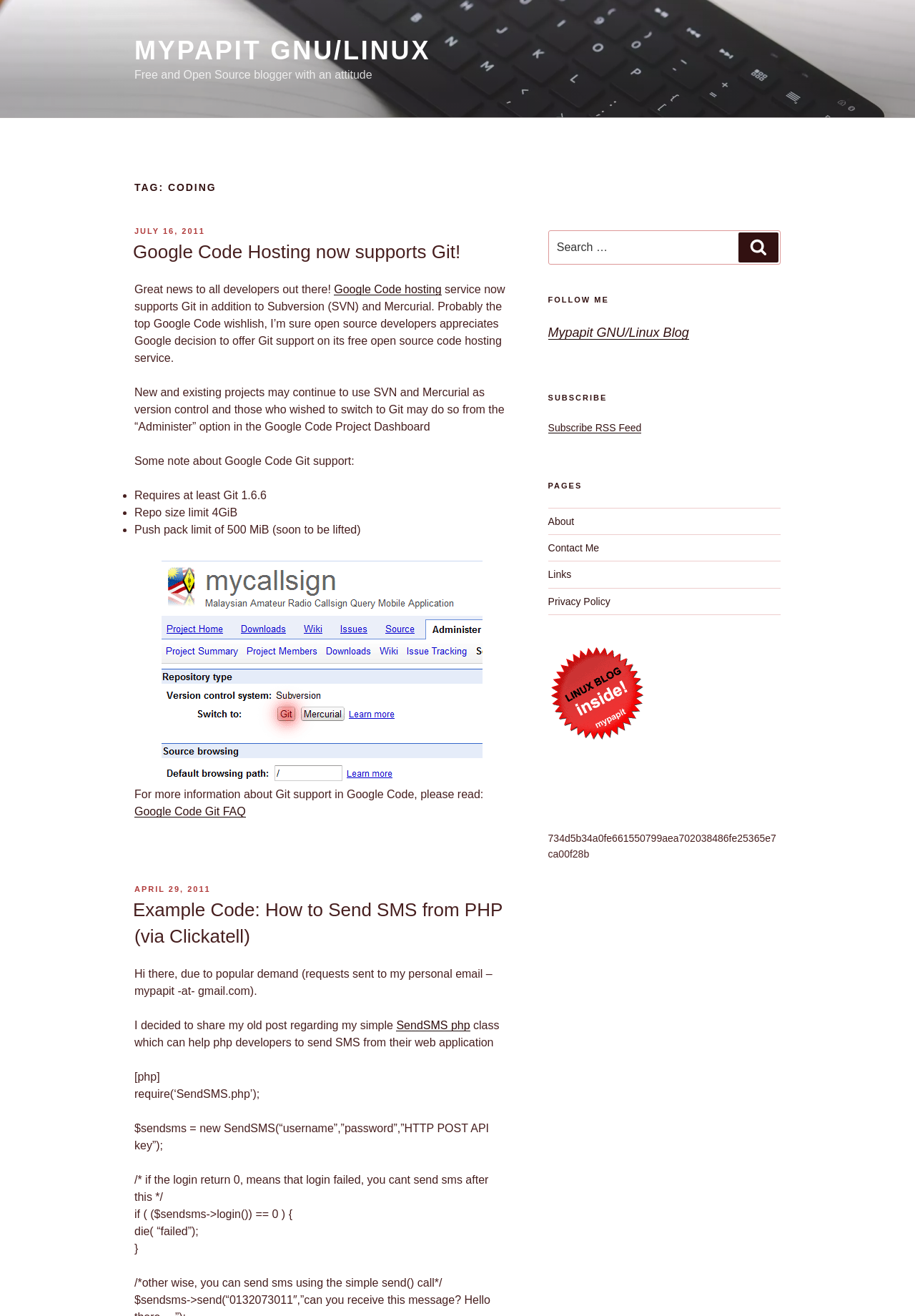Determine the bounding box coordinates for the region that must be clicked to execute the following instruction: "Read about Google Code Hosting now supports Git!".

[0.147, 0.182, 0.556, 0.201]